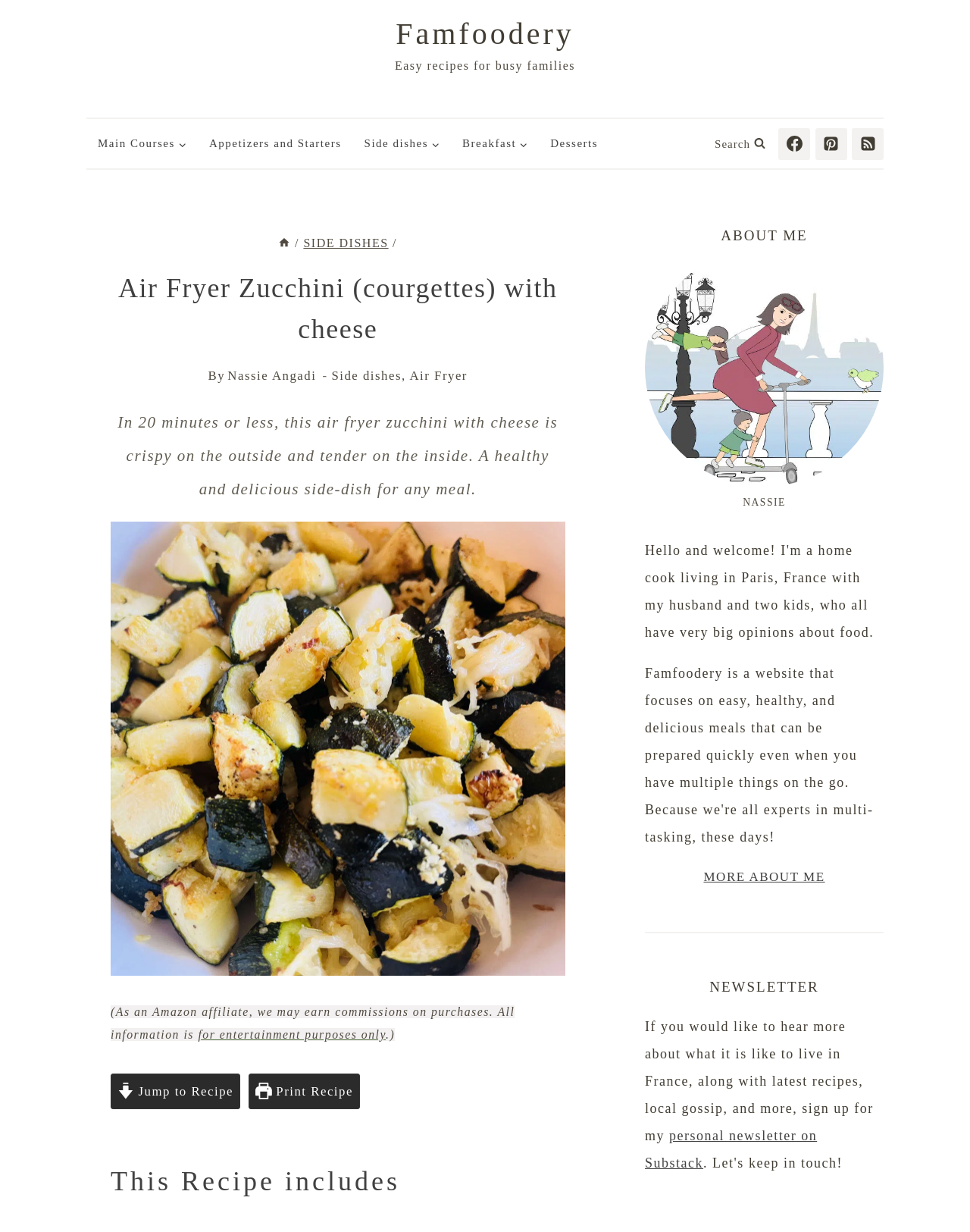Determine the bounding box coordinates of the clickable region to execute the instruction: "Subscribe to newsletter on Substack". The coordinates should be four float numbers between 0 and 1, denoted as [left, top, right, bottom].

[0.665, 0.916, 0.842, 0.95]